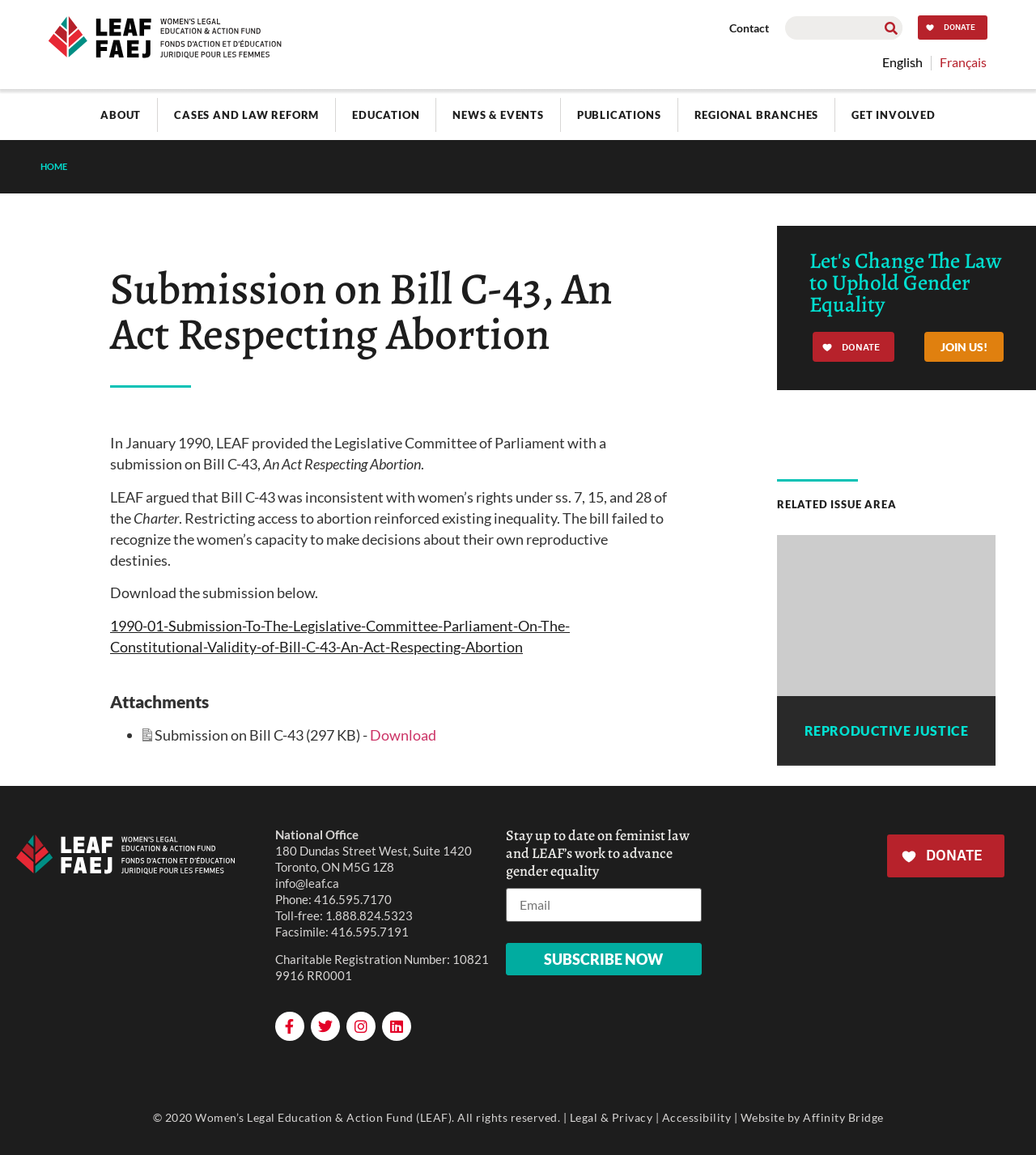Please locate the bounding box coordinates of the region I need to click to follow this instruction: "Check out Recent Posts".

None